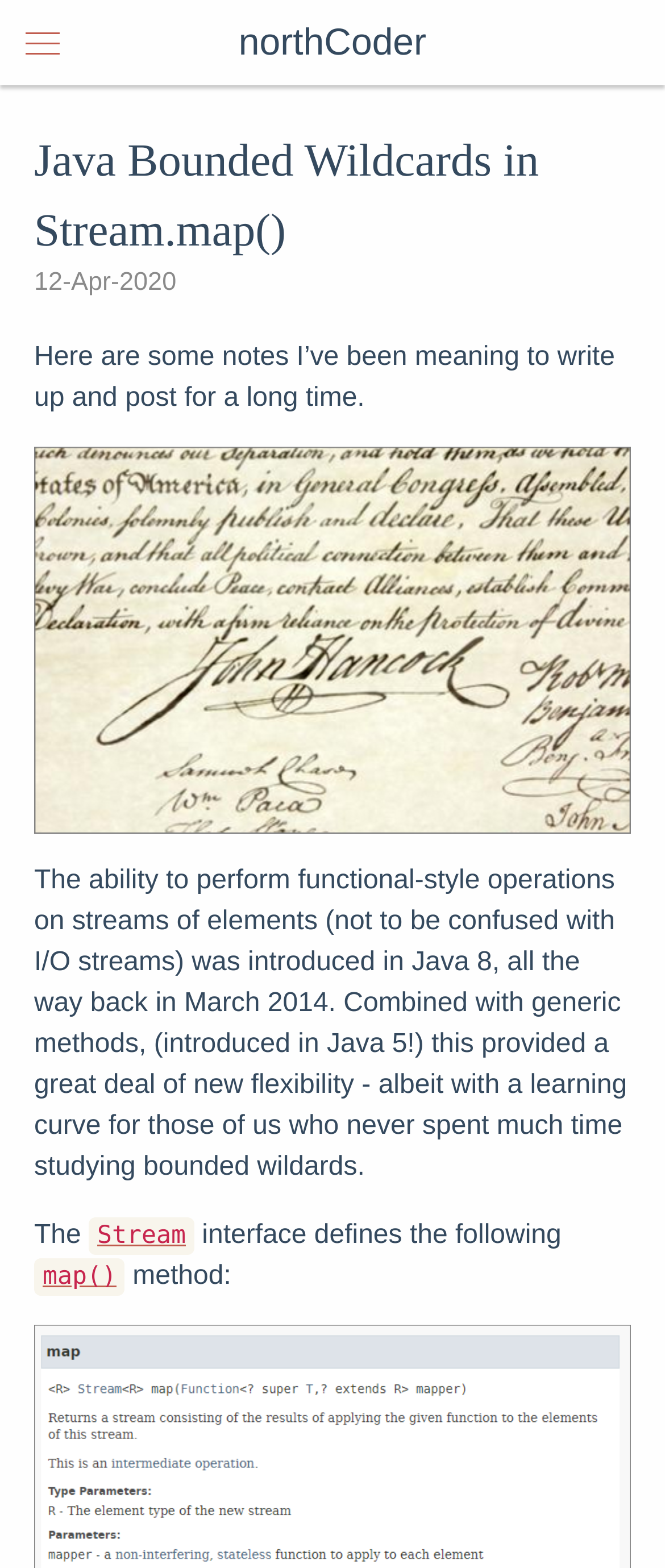Provide a one-word or brief phrase answer to the question:
What is the date of the post?

12-Apr-2020